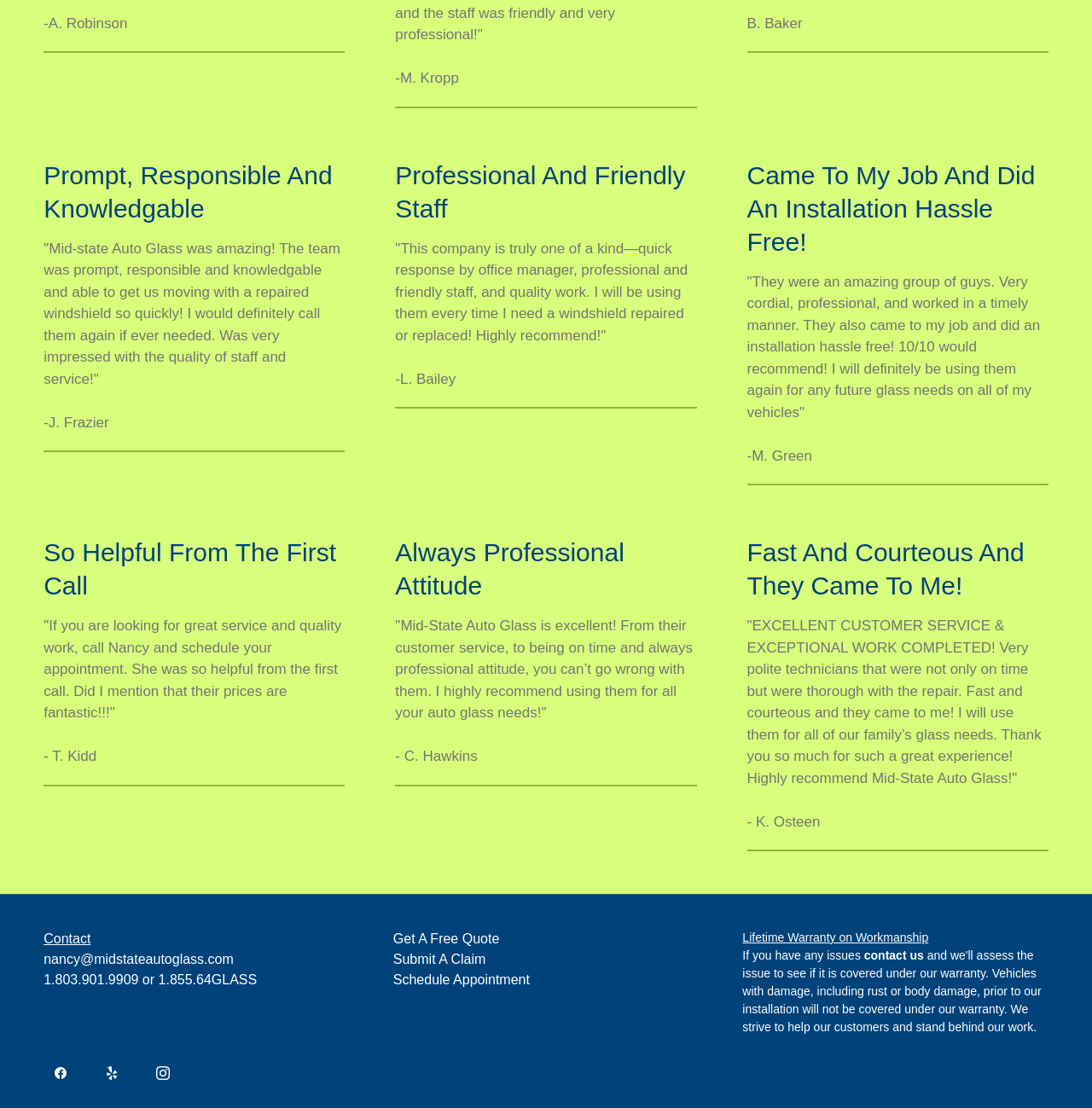What is the name of the person who wrote the review that mentions 'Nancy'?
Answer the question with detailed information derived from the image.

I searched for the review that mentions 'Nancy' and found the review that starts with 'If you are looking for great service and quality work, call Nancy...'. The name of the person who wrote this review is mentioned at the end of the review, which is 'T. Kidd'.